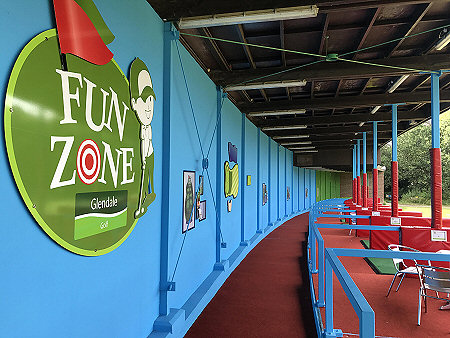What is the purpose of the designated areas?
Based on the image, answer the question in a detailed manner.

The open design of the 'Fun Zone' includes designated areas that are specifically intended for golf practice, allowing players to hone their skills and enjoy the game in a welcoming environment.